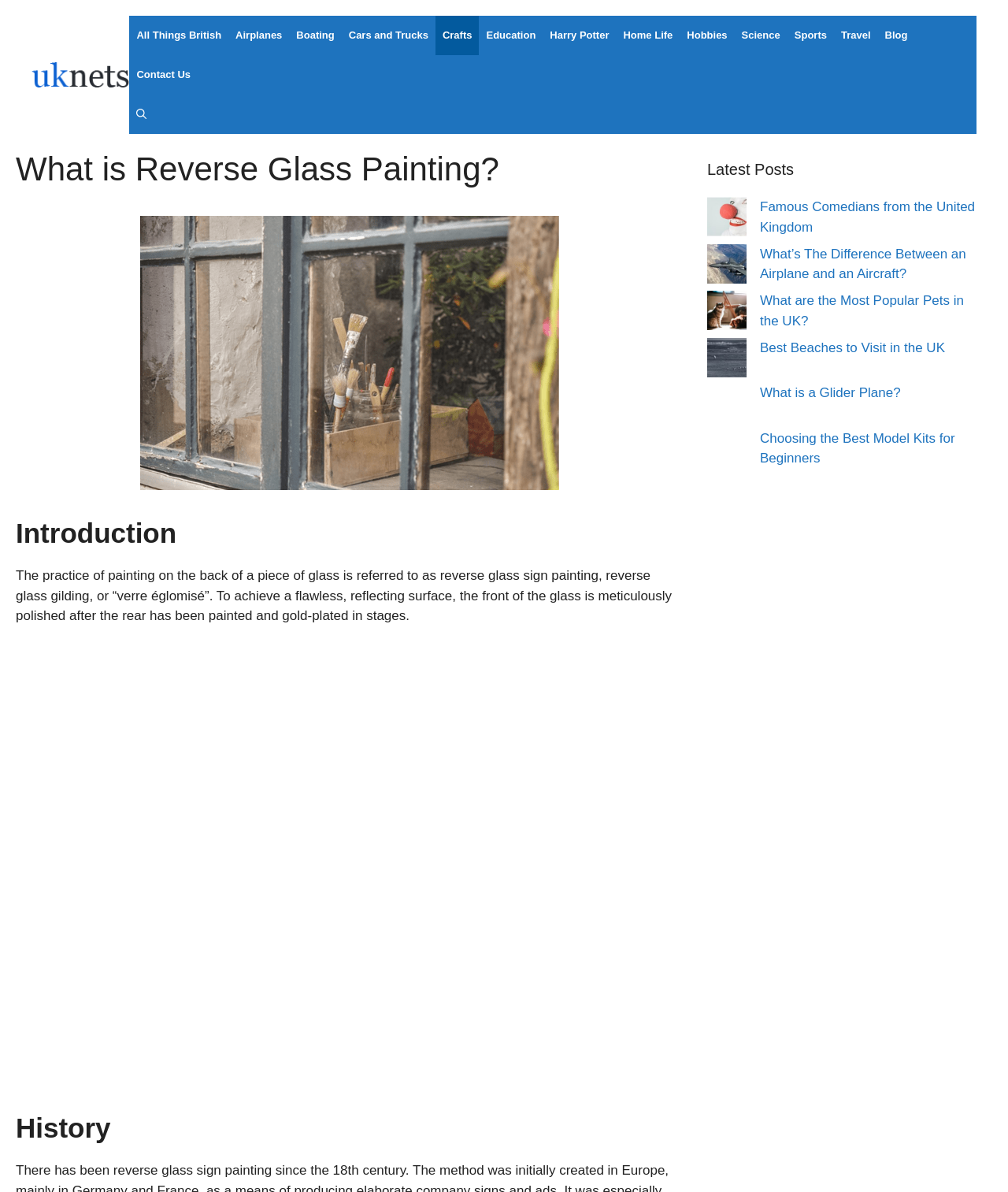Please identify the bounding box coordinates of the element I need to click to follow this instruction: "Click on the 'All Things British' link".

[0.129, 0.013, 0.227, 0.046]